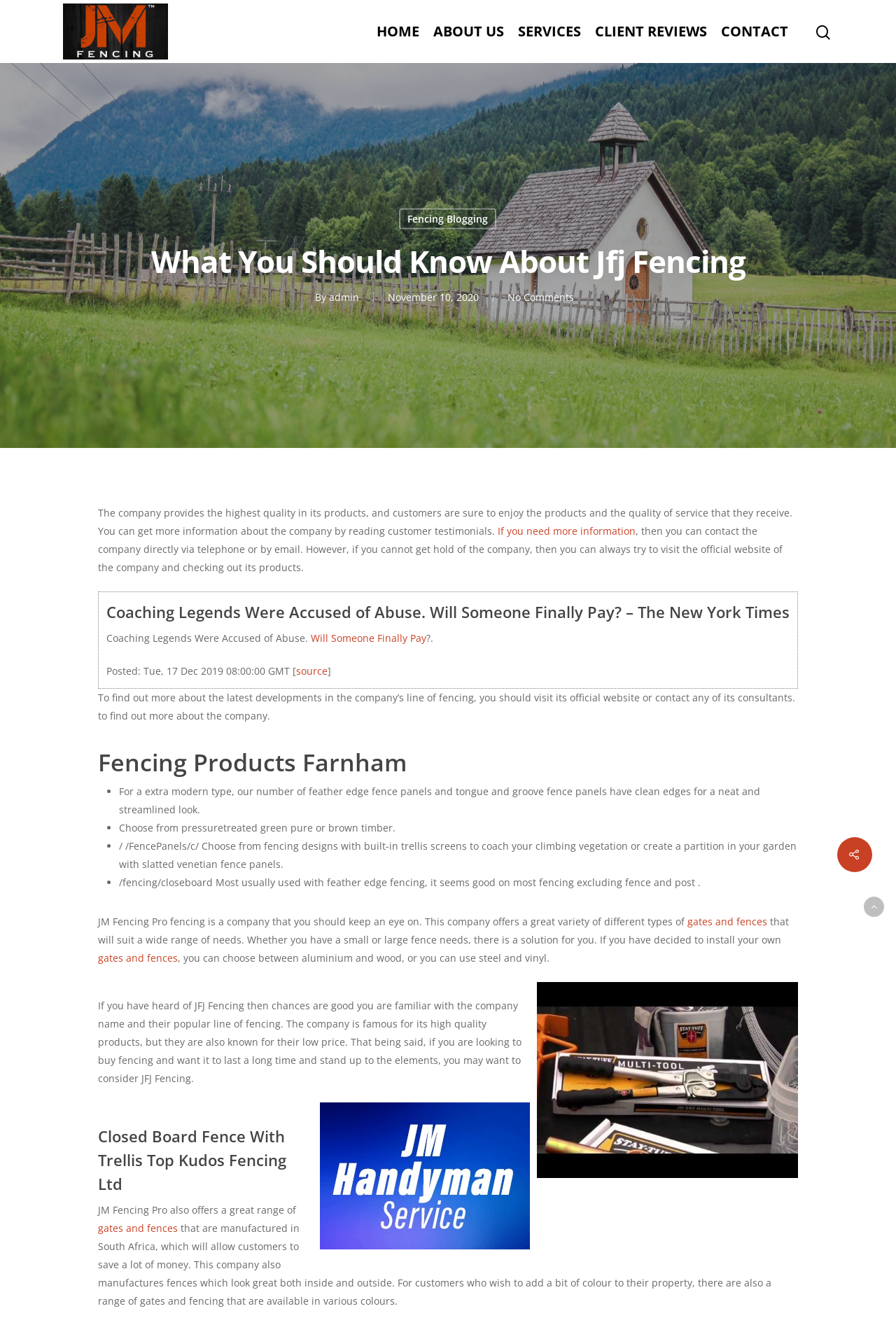Identify the bounding box coordinates for the region of the element that should be clicked to carry out the instruction: "Click on the 'GAMING' link". The bounding box coordinates should be four float numbers between 0 and 1, i.e., [left, top, right, bottom].

None